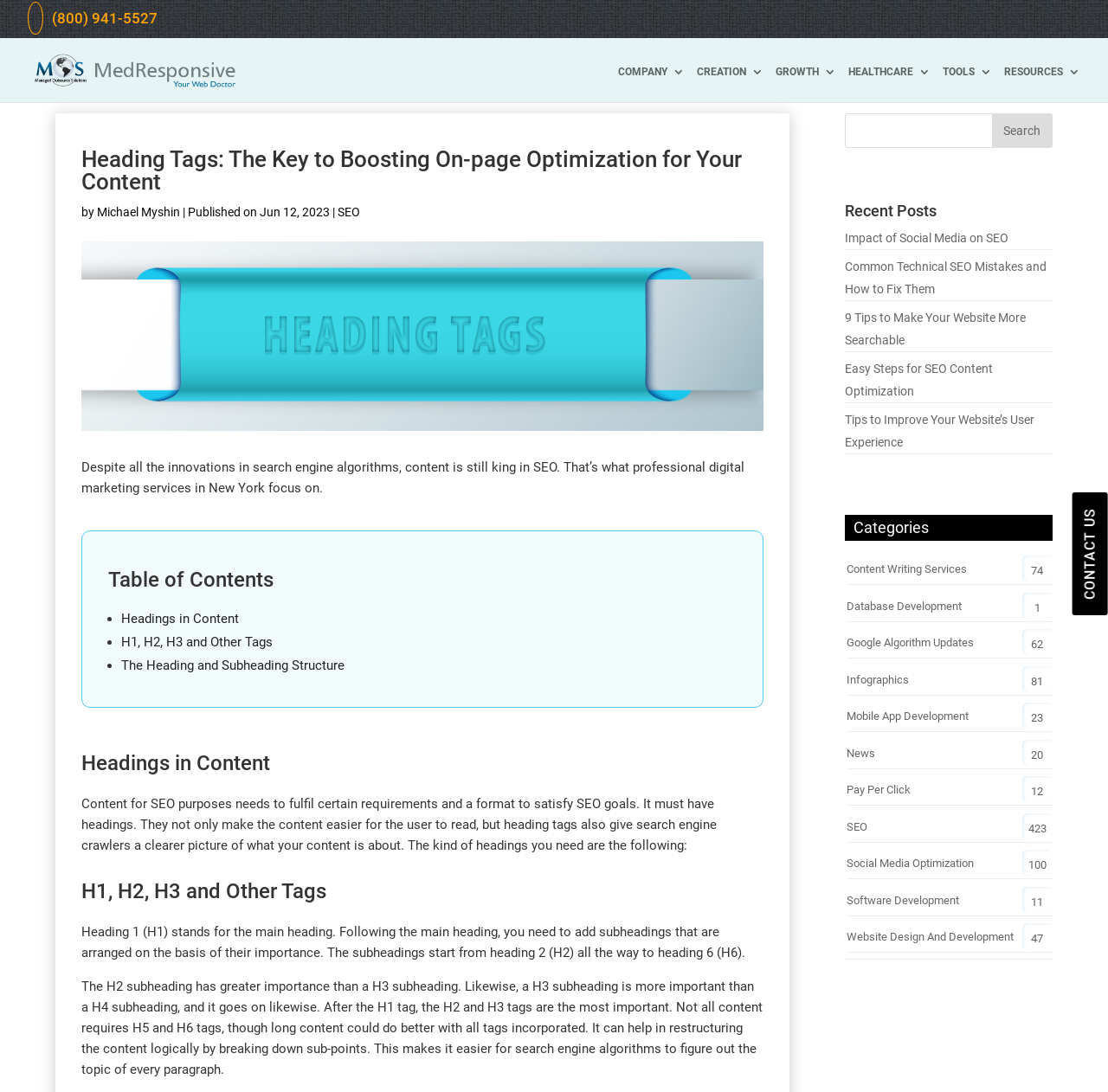What is the topic of the first recent post?
Please answer the question as detailed as possible based on the image.

The recent posts section can be found in the right sidebar of the webpage. The first recent post is titled 'Impact of Social Media on SEO', which suggests that the topic of this post is the impact of social media on search engine optimization.